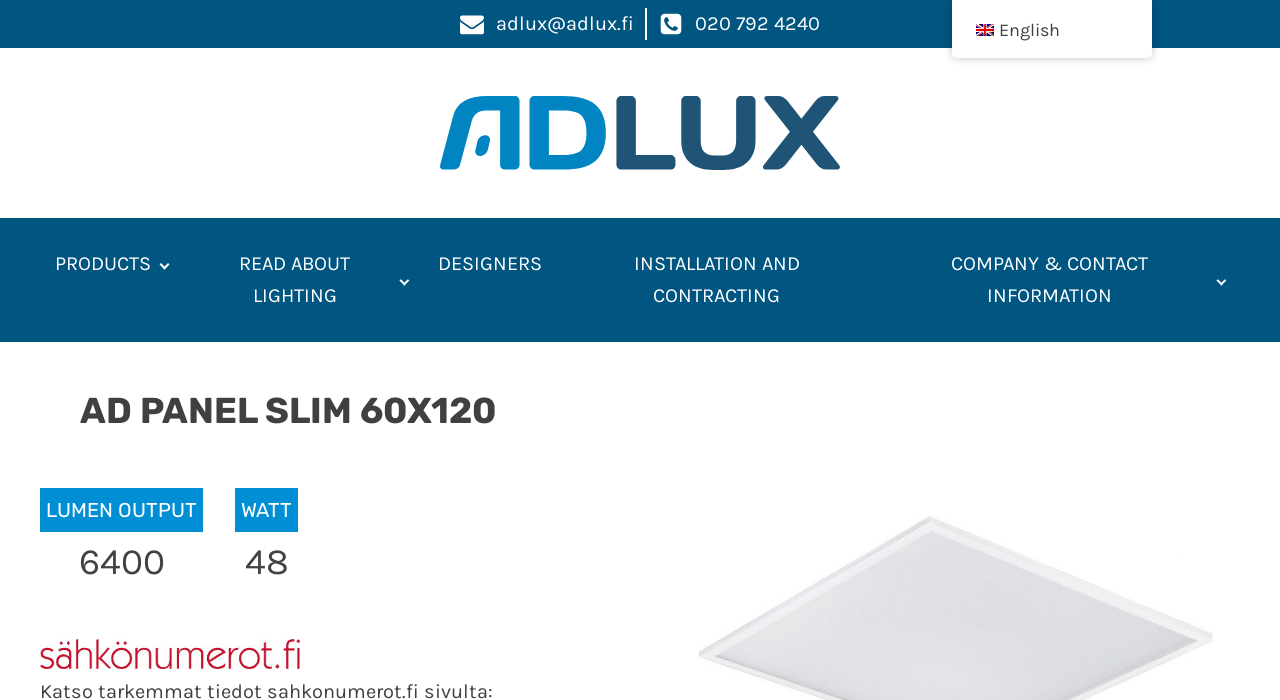What is the phone number of the company?
From the image, respond using a single word or phrase.

020 792 4240